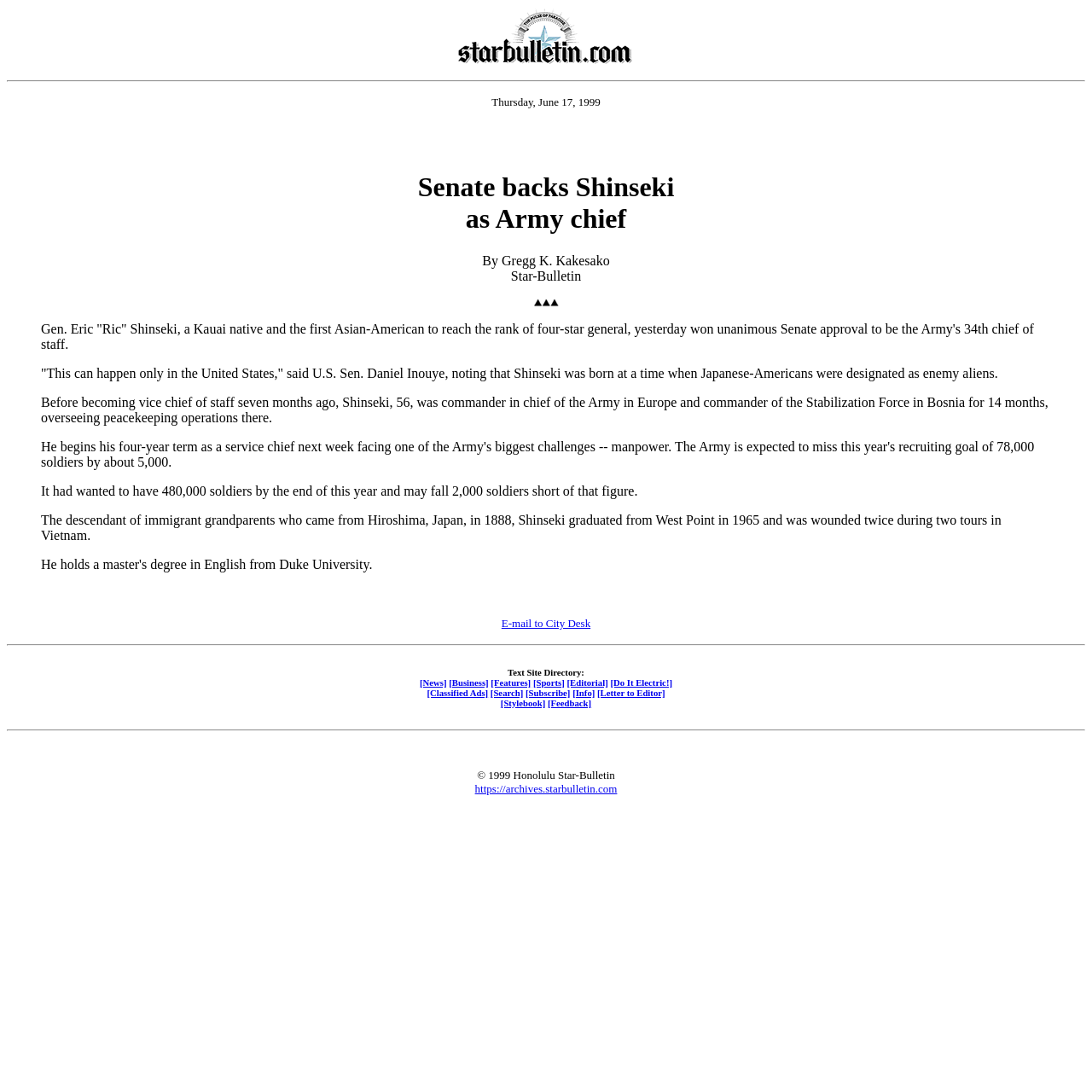Please provide a detailed answer to the question below by examining the image:
What is the name of the newspaper?

I found the name of the newspaper by looking at the image element with the content 'Starbulletin.com' and the Root Element with the content 'Honolulu Star-Bulletin Local News'.